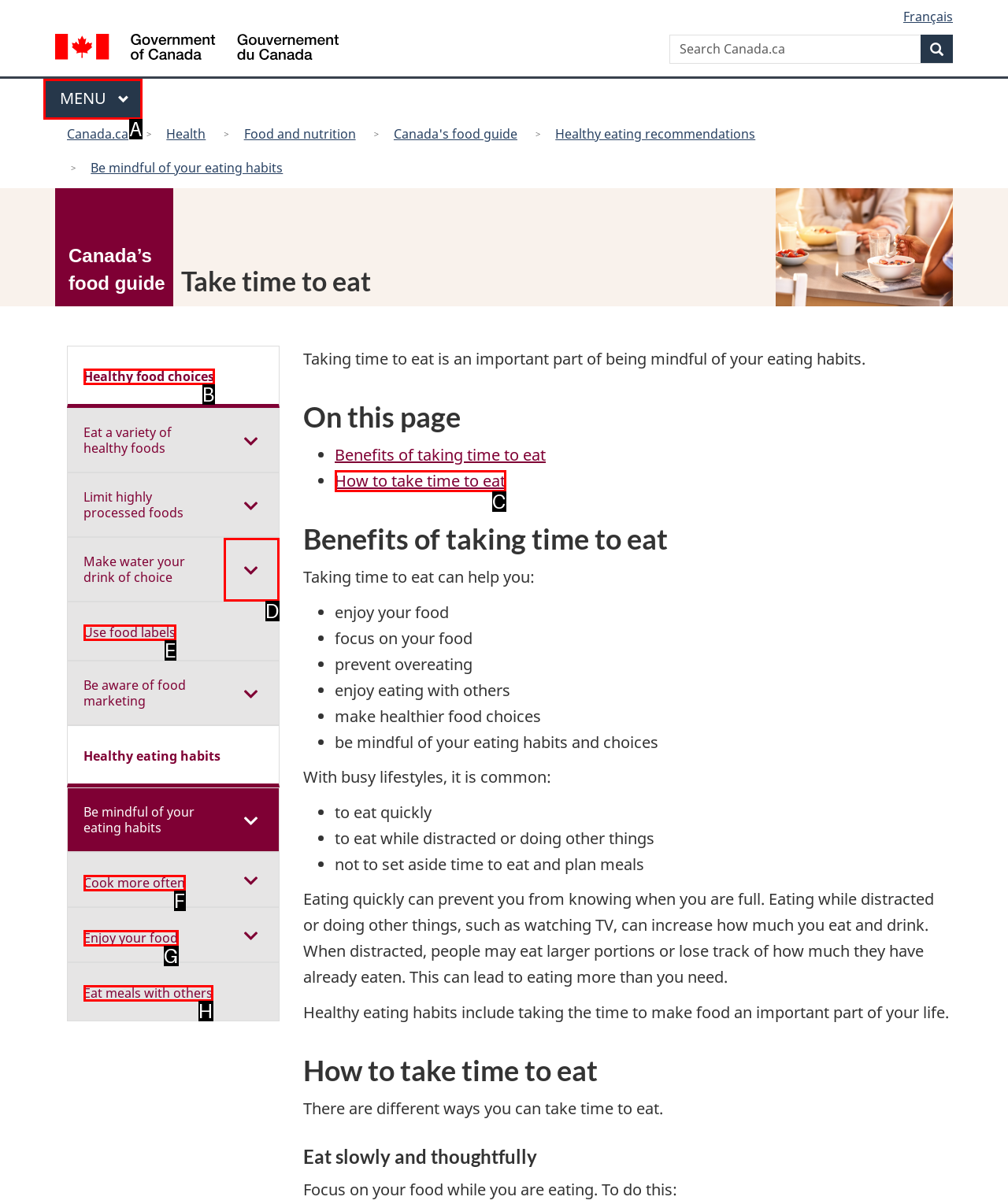Determine the HTML element to be clicked to complete the task: Click MAIN MENU. Answer by giving the letter of the selected option.

A